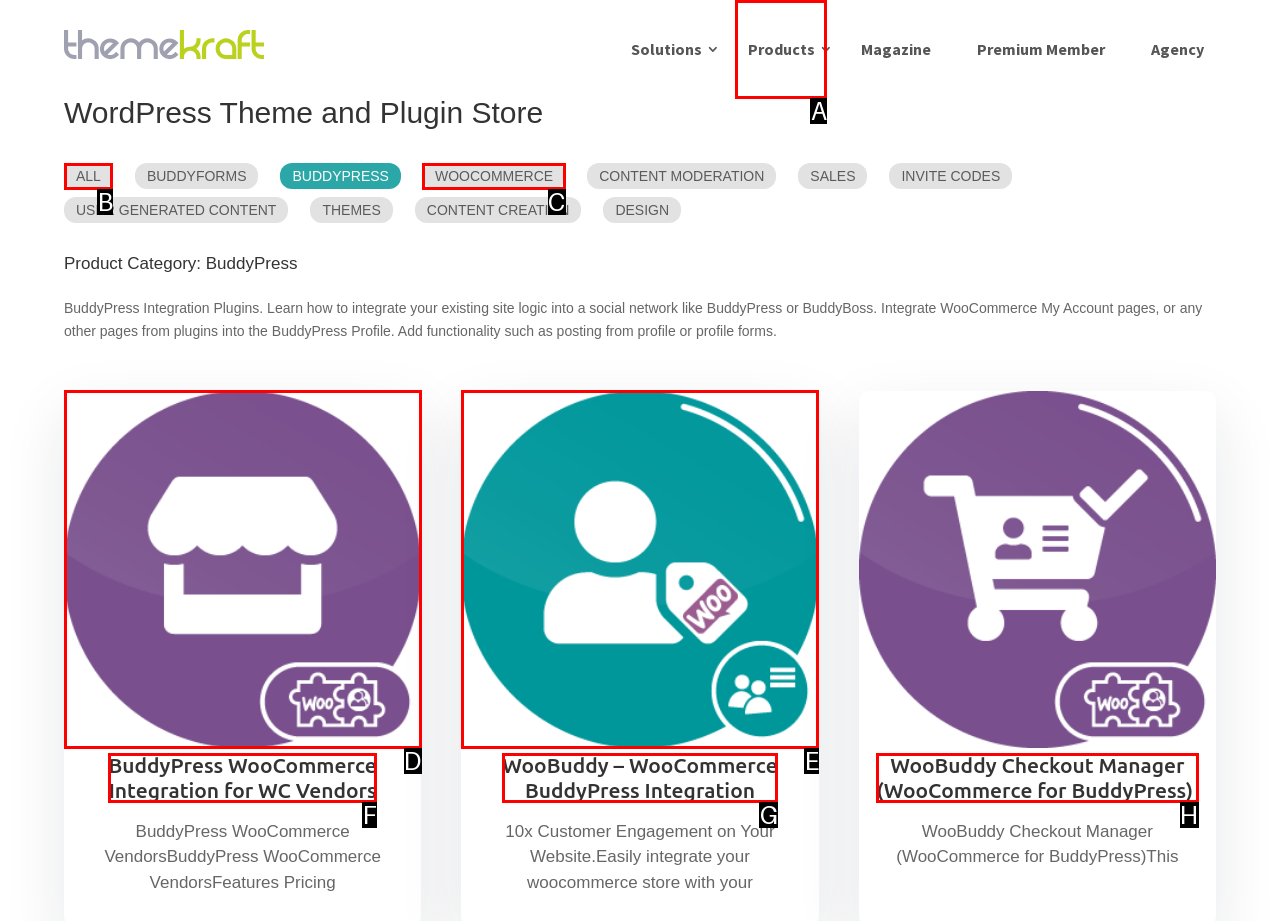Assess the description: Products and select the option that matches. Provide the letter of the chosen option directly from the given choices.

A